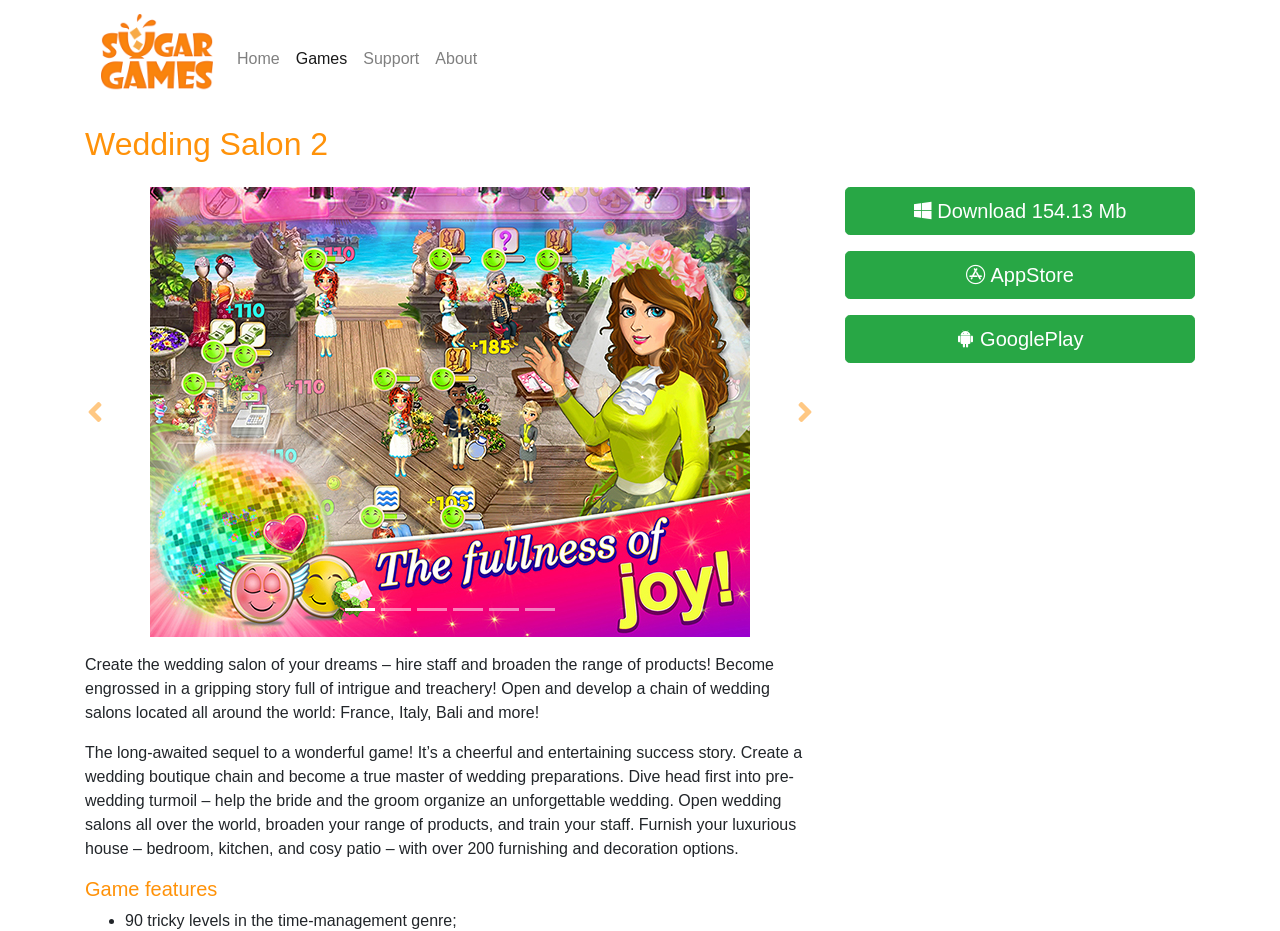Identify the bounding box coordinates of the section to be clicked to complete the task described by the following instruction: "Click the link '980'". The coordinates should be four float numbers between 0 and 1, formatted as [left, top, right, bottom].

None